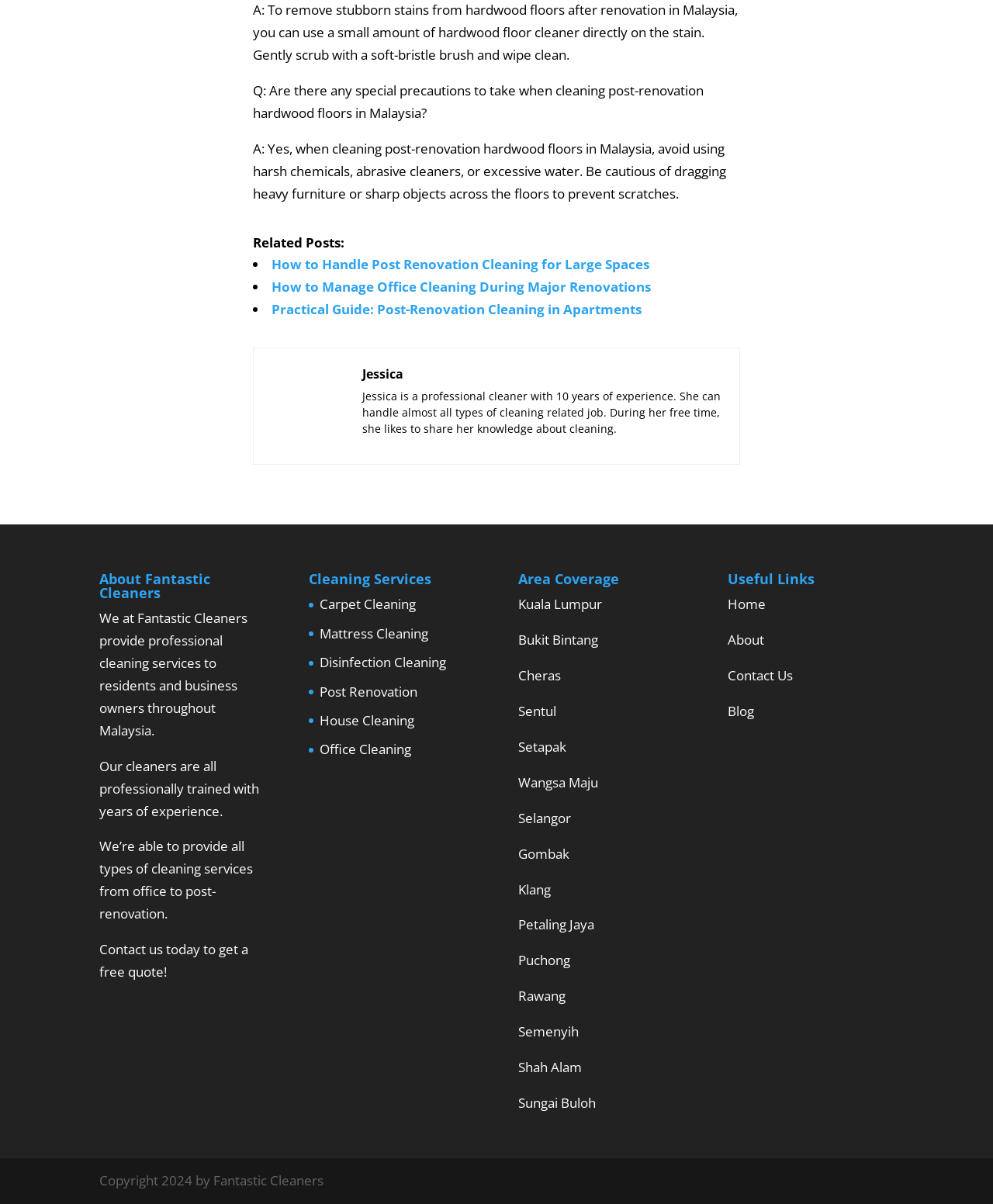Please answer the following question using a single word or phrase: What is the profession of the person in the image?

Cleaner